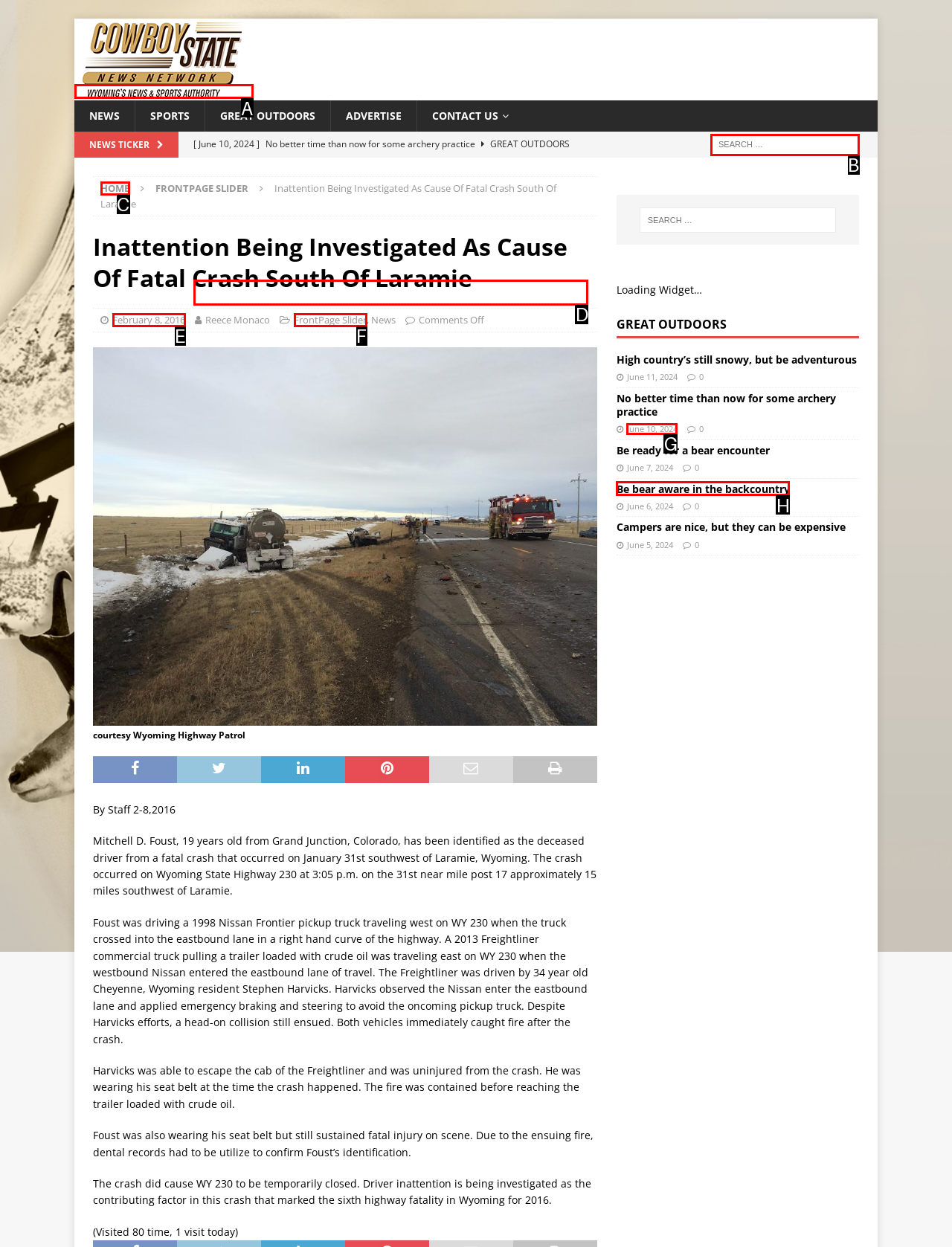From the provided choices, determine which option matches the description: title="Cowboy State News Network". Respond with the letter of the correct choice directly.

A